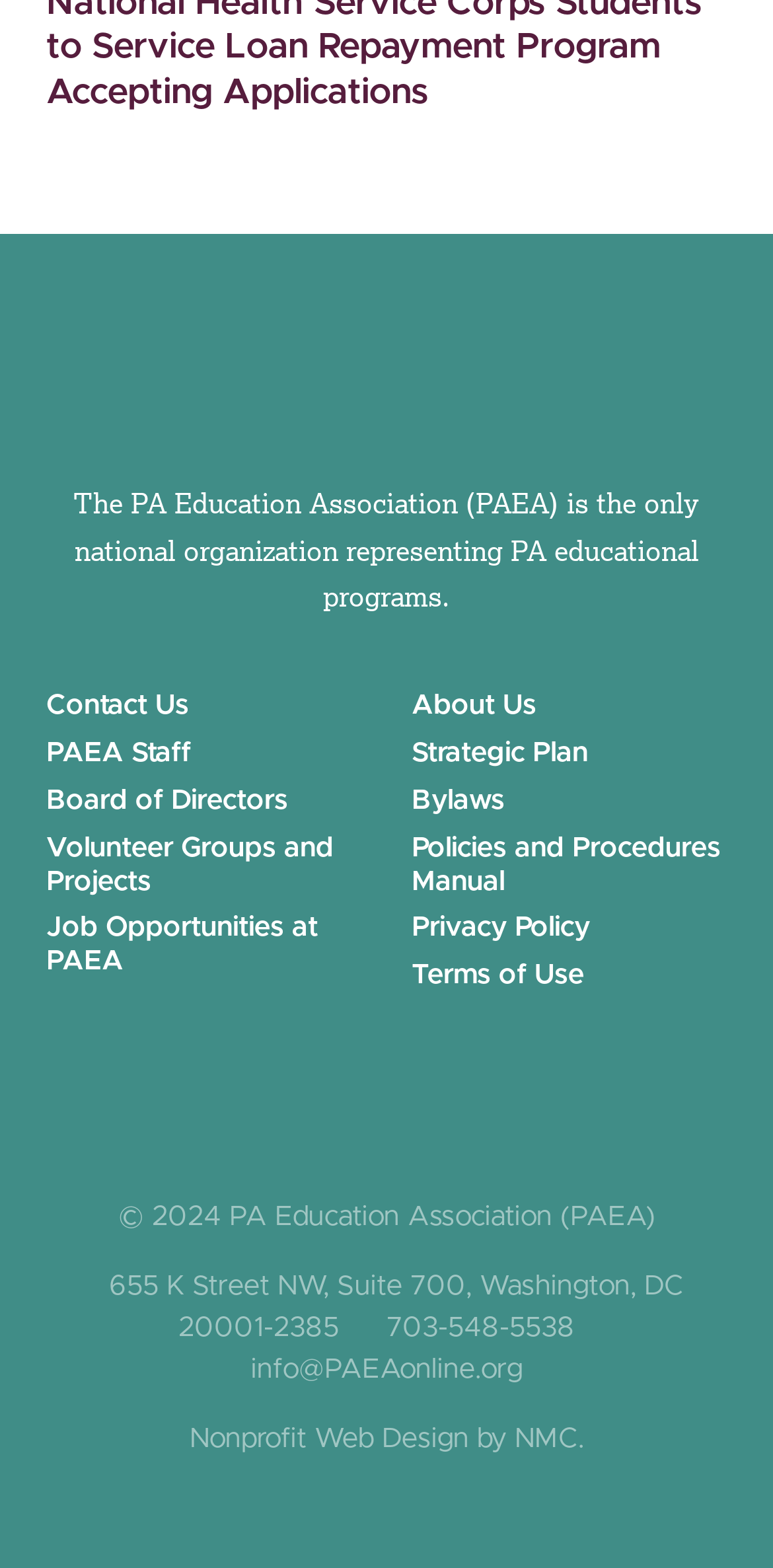What is the address of the organization?
Craft a detailed and extensive response to the question.

The address of the organization can be found in the StaticText element with the text '655 K Street NW, Suite 700, Washington, DC 20001-2385'.